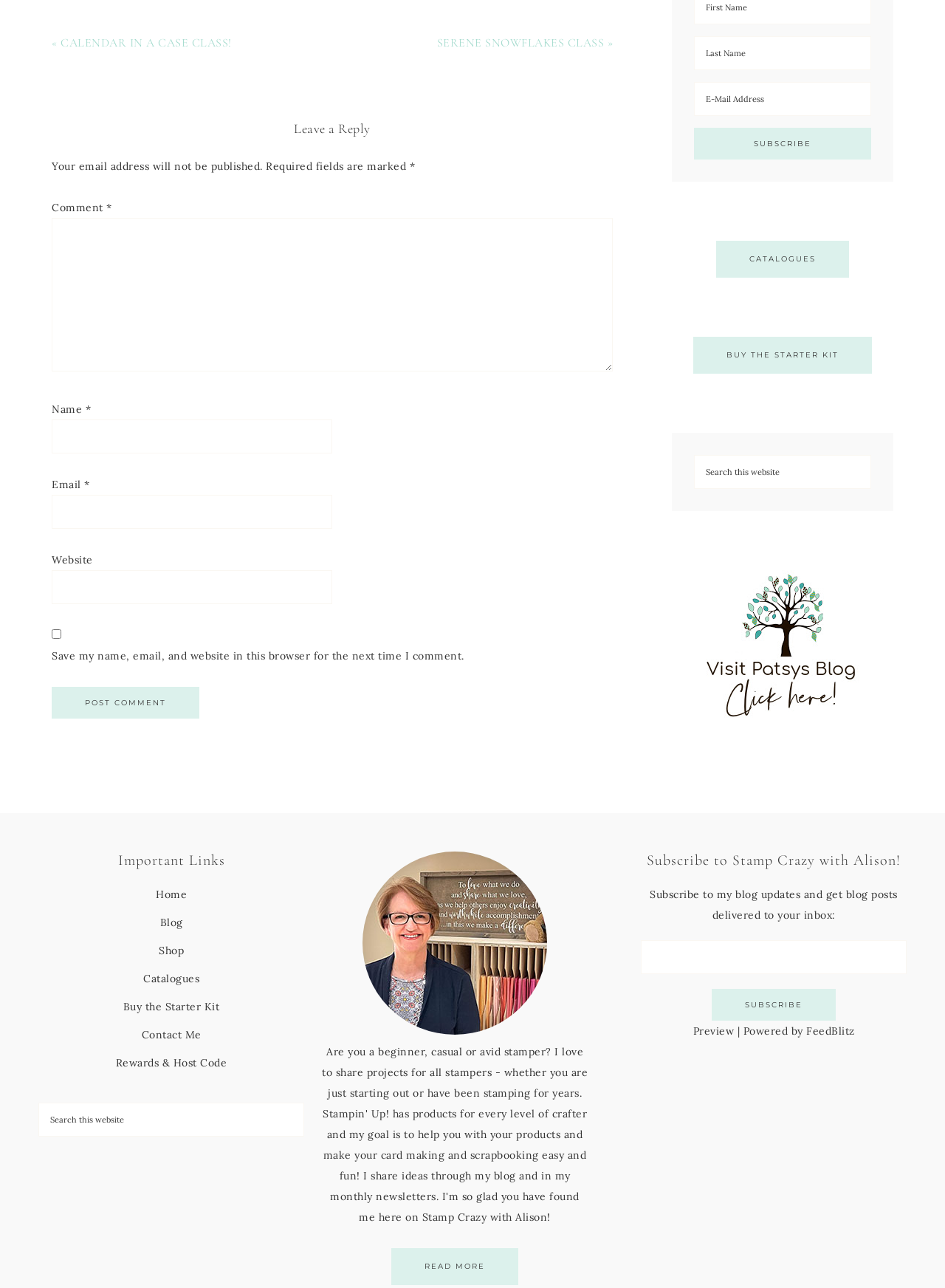What is the purpose of the 'Leave a Reply' section?
Look at the image and respond with a one-word or short phrase answer.

To comment on a post